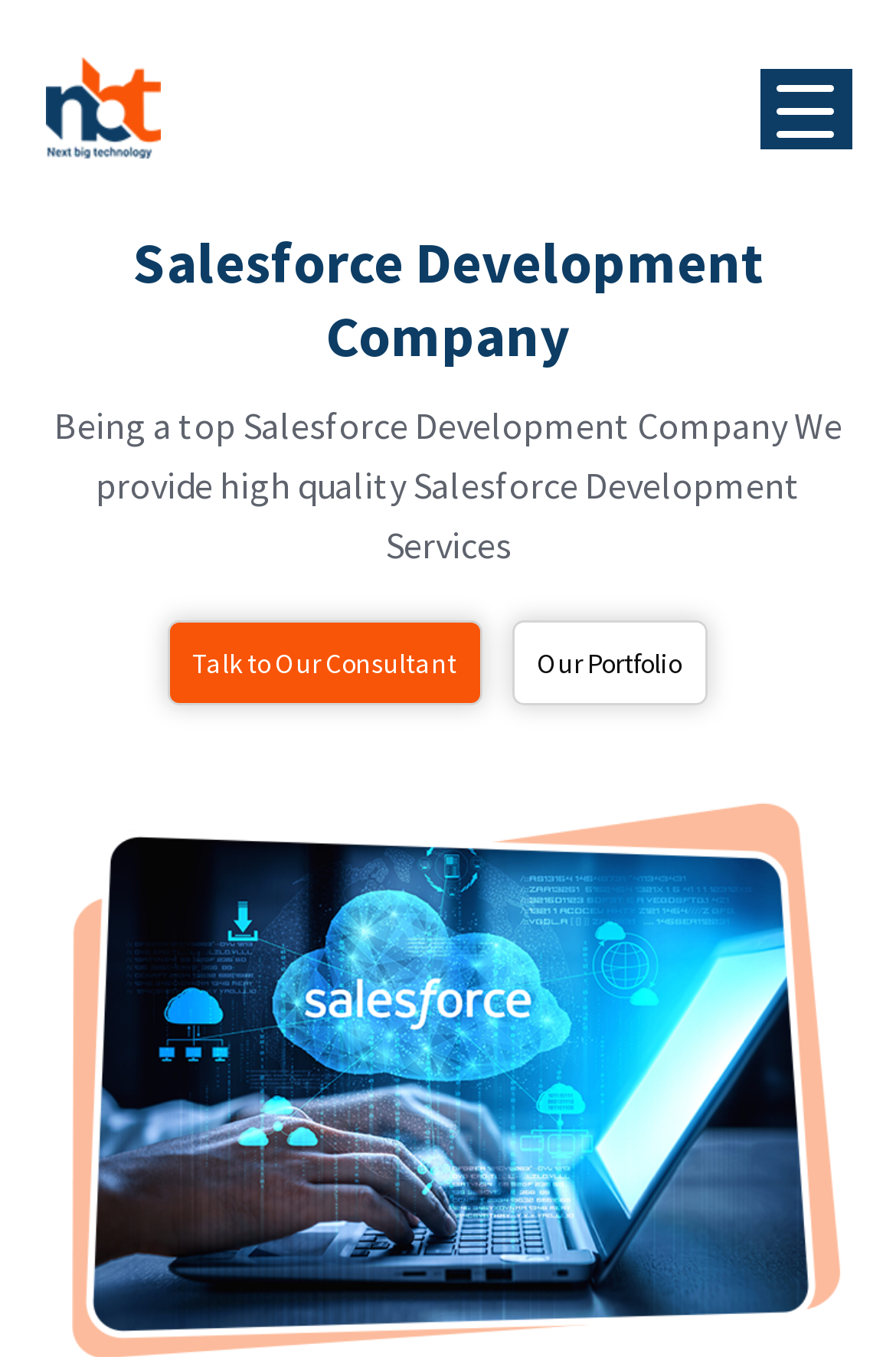How many links are there in the top section?
Refer to the screenshot and respond with a concise word or phrase.

3